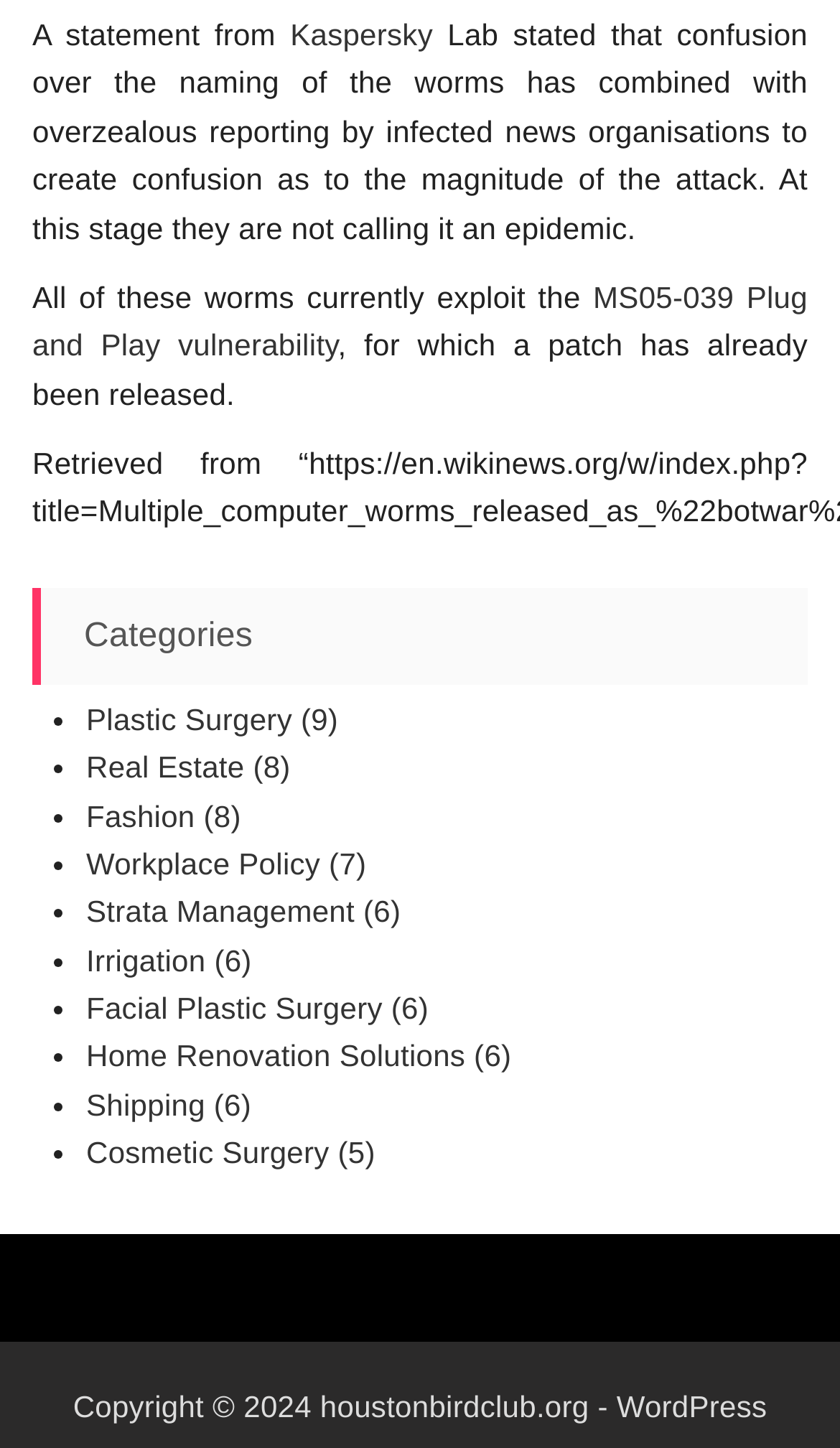Identify the coordinates of the bounding box for the element that must be clicked to accomplish the instruction: "View the Italian furniture catalog".

None